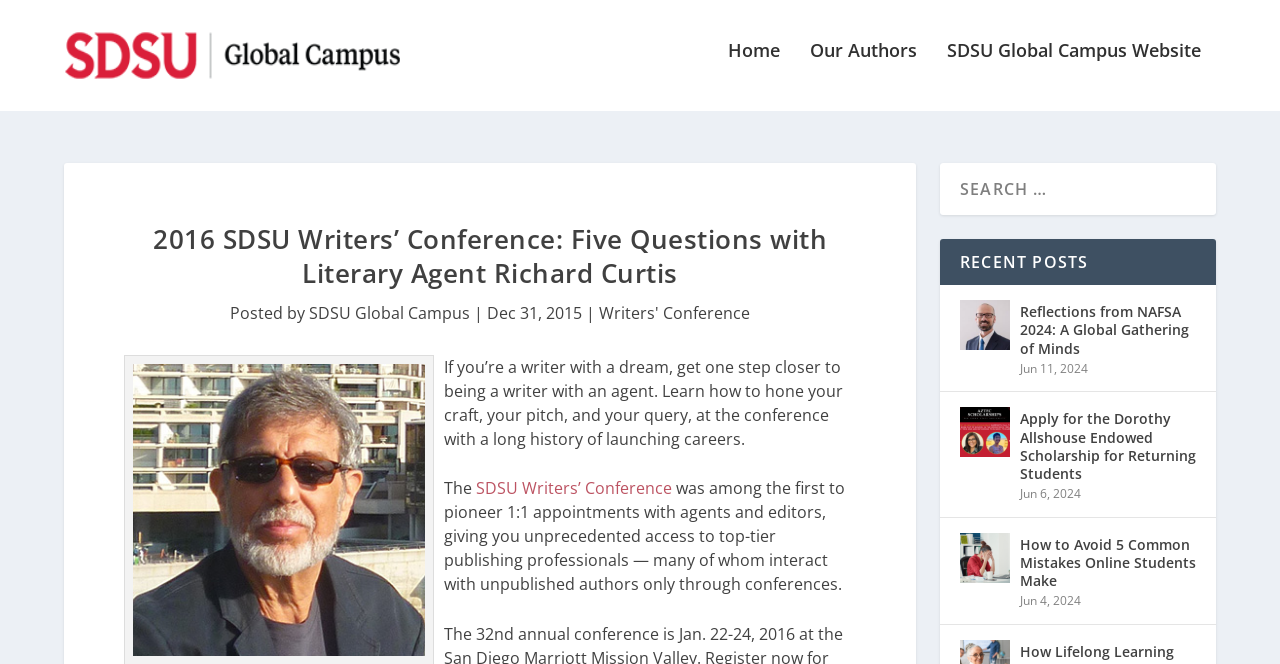What is the purpose of the SDSU Writers' Conference?
Please answer the question with as much detail and depth as you can.

The answer can be inferred from the text 'If you’re a writer with a dream, get one step closer to being a writer with an agent.' which suggests that the conference is intended to help writers achieve their goal of getting an agent.